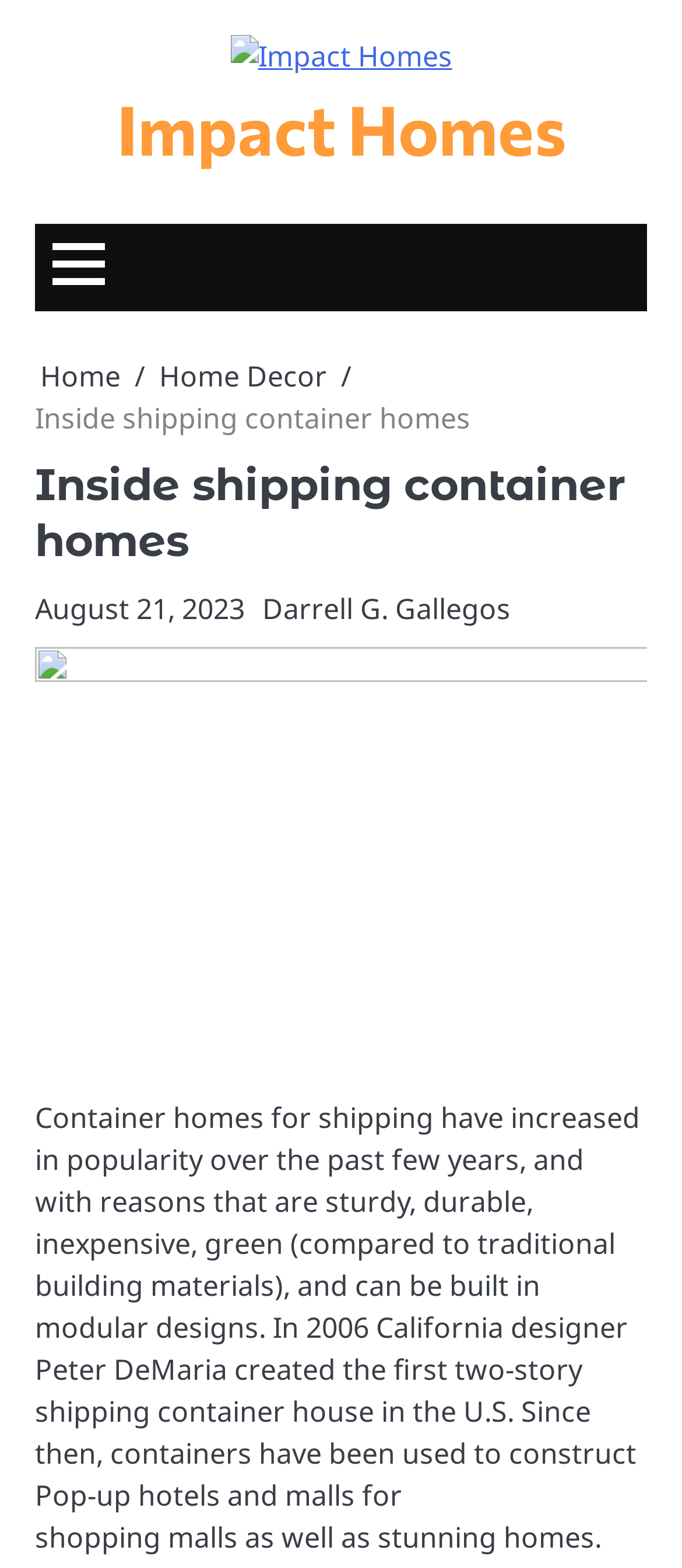Refer to the image and offer a detailed explanation in response to the question: What are some benefits of shipping container homes?

I found the benefits by reading the article content which mentions that 'containers have increased in popularity over the past few years, and with reasons that are sturdy, durable, inexpensive, green (compared to traditional building materials)...'